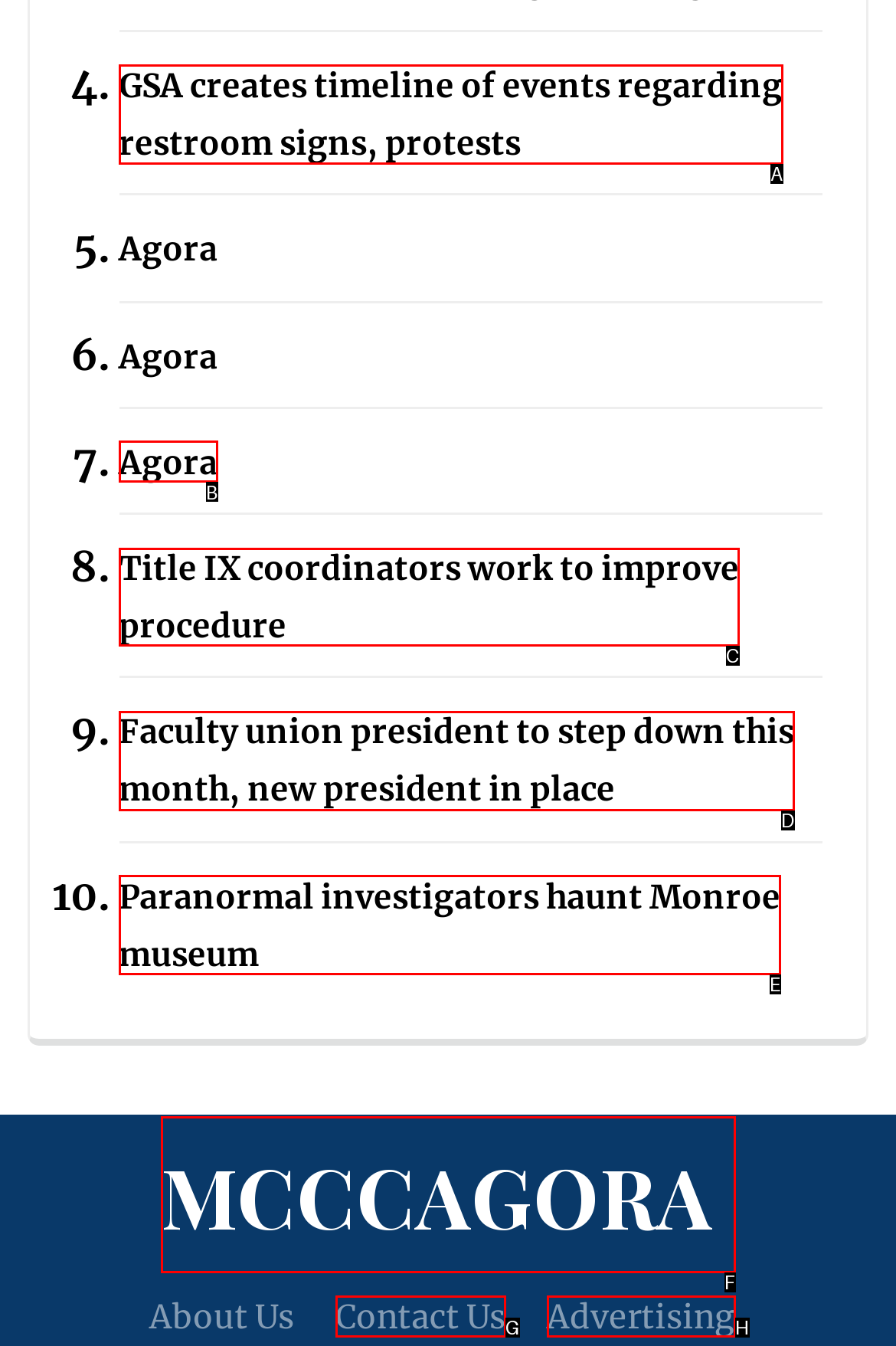Identify the correct letter of the UI element to click for this task: read about Title IX coordinators work to improve procedure
Respond with the letter from the listed options.

C